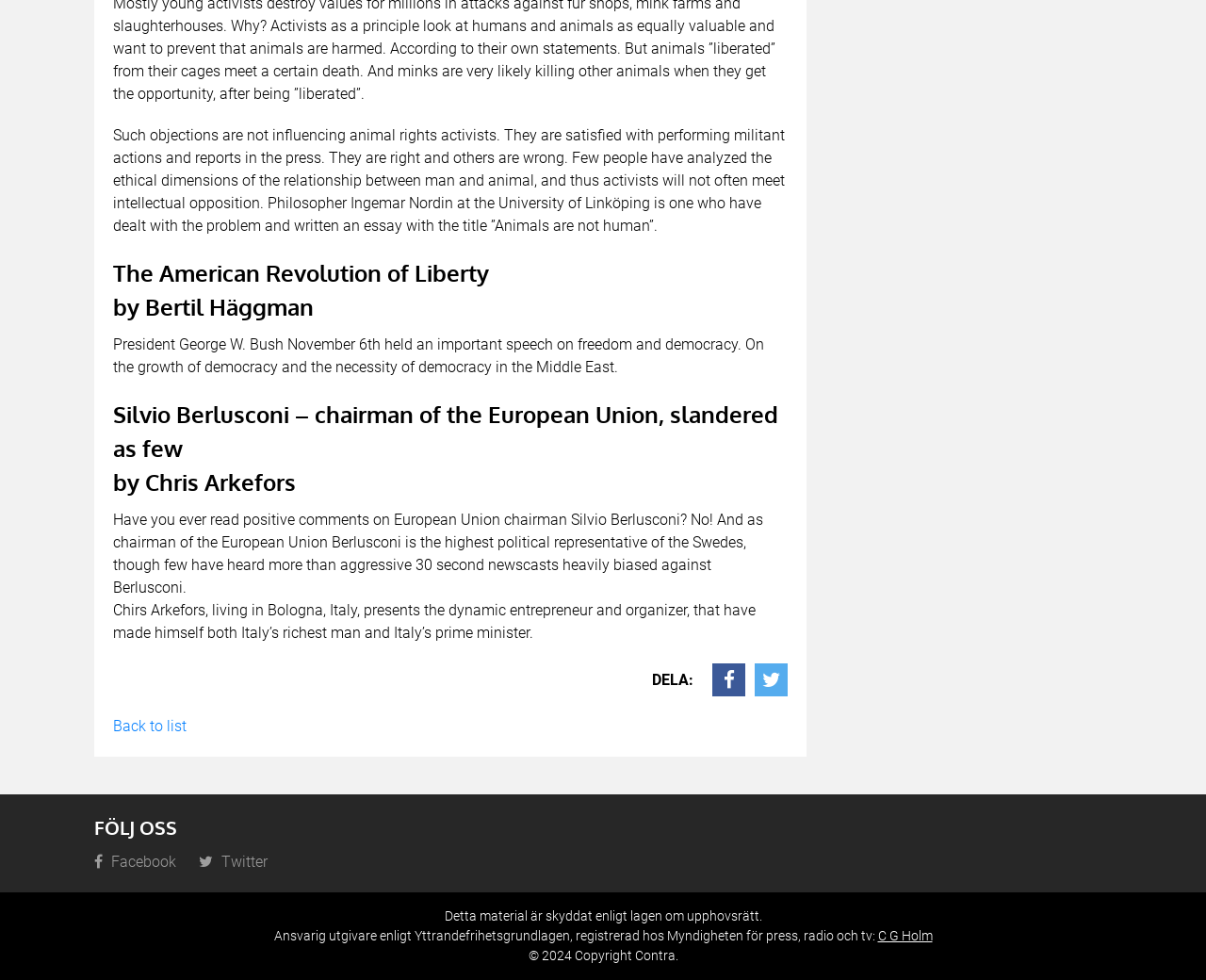Using the webpage screenshot, locate the HTML element that fits the following description and provide its bounding box: "Back to list".

[0.094, 0.731, 0.155, 0.75]